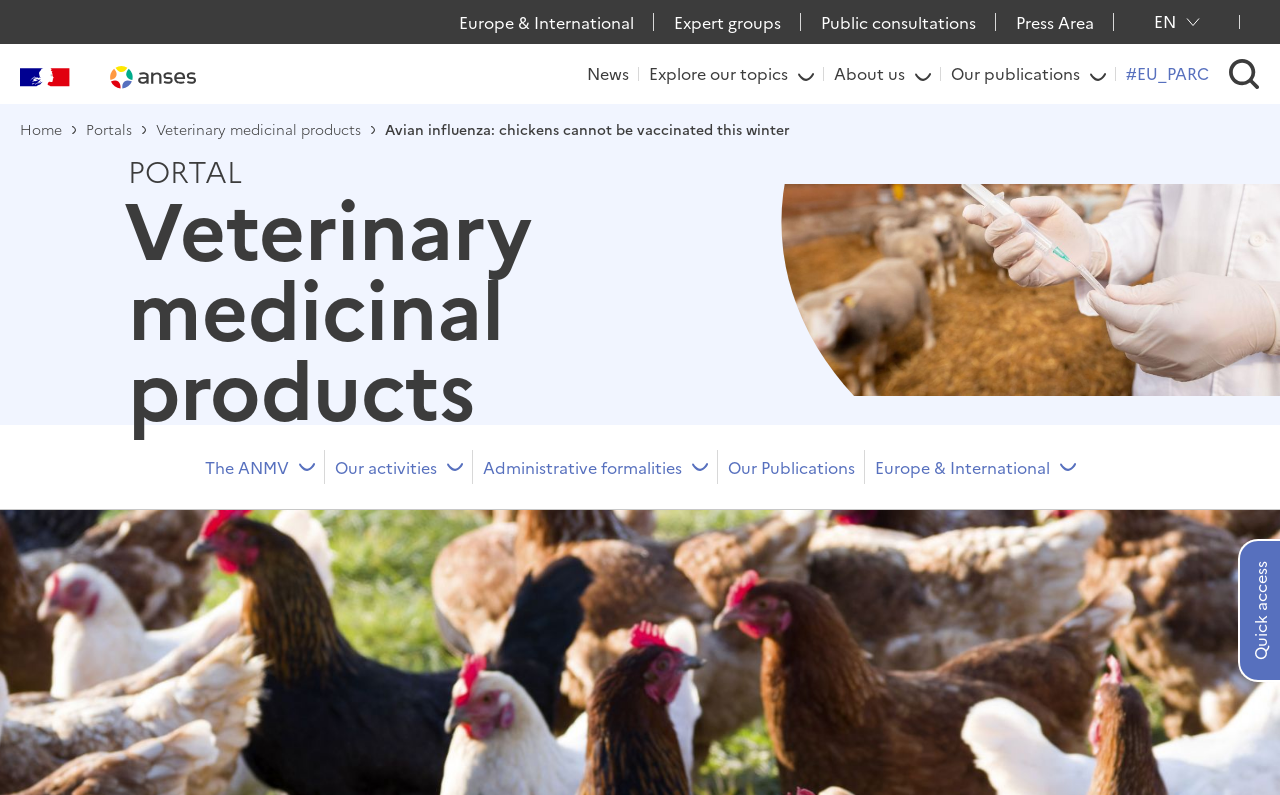Locate the bounding box coordinates of the element you need to click to accomplish the task described by this instruction: "Search".

[0.96, 0.074, 0.984, 0.112]